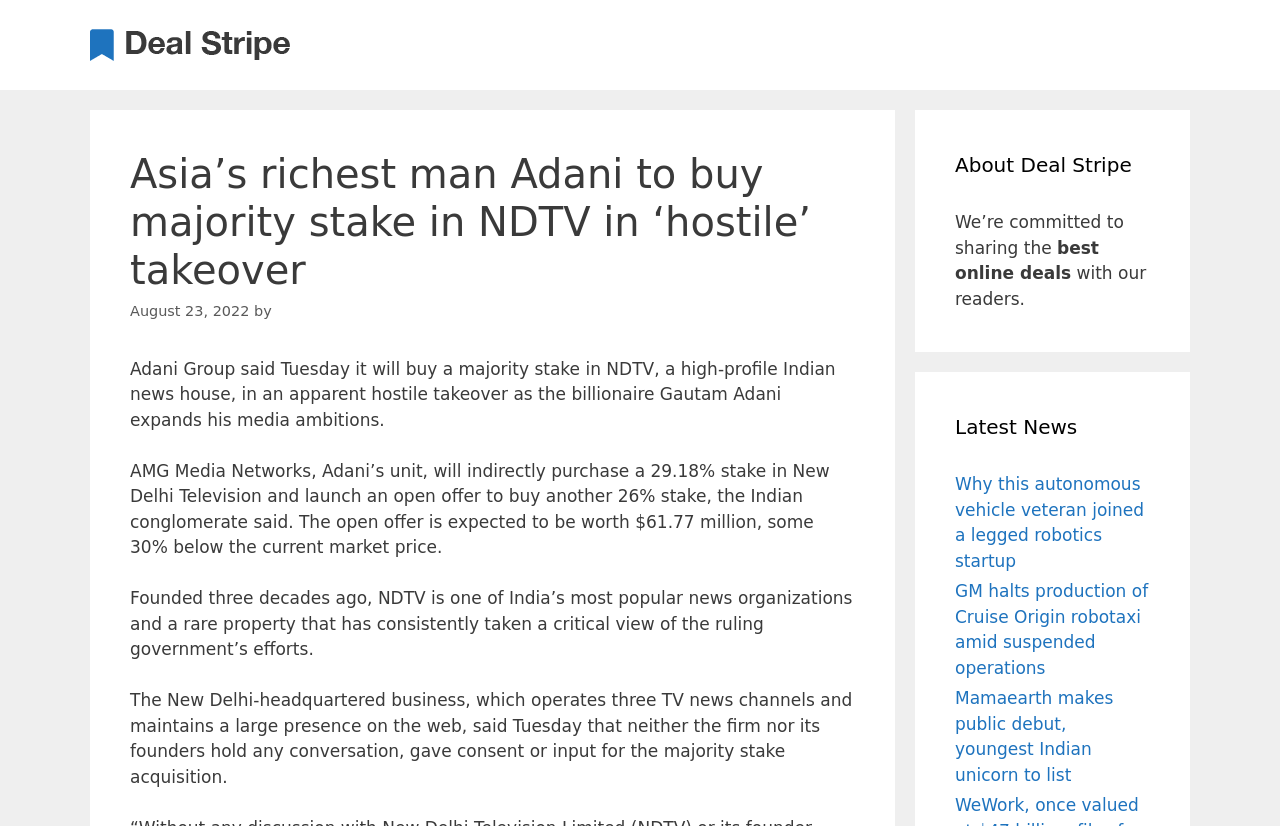Provide the bounding box coordinates for the UI element that is described as: "Architects".

None